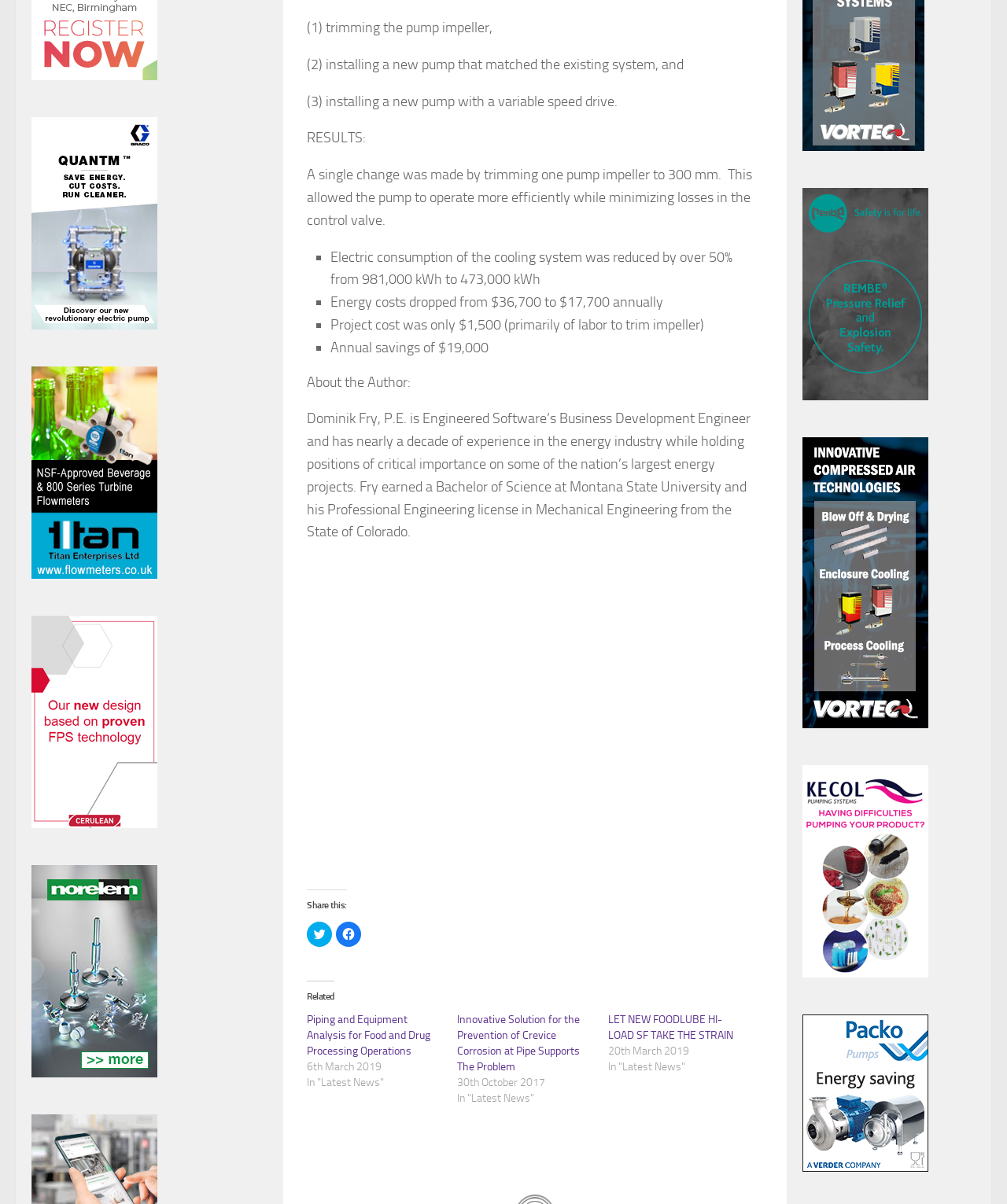What was the original electric consumption of the cooling system?
Please utilize the information in the image to give a detailed response to the question.

The original electric consumption of the cooling system is mentioned in the results section of the article. The text states 'Electric consumption of the cooling system was reduced by over 50% from 981,000 kWh to 473,000 kWh'.